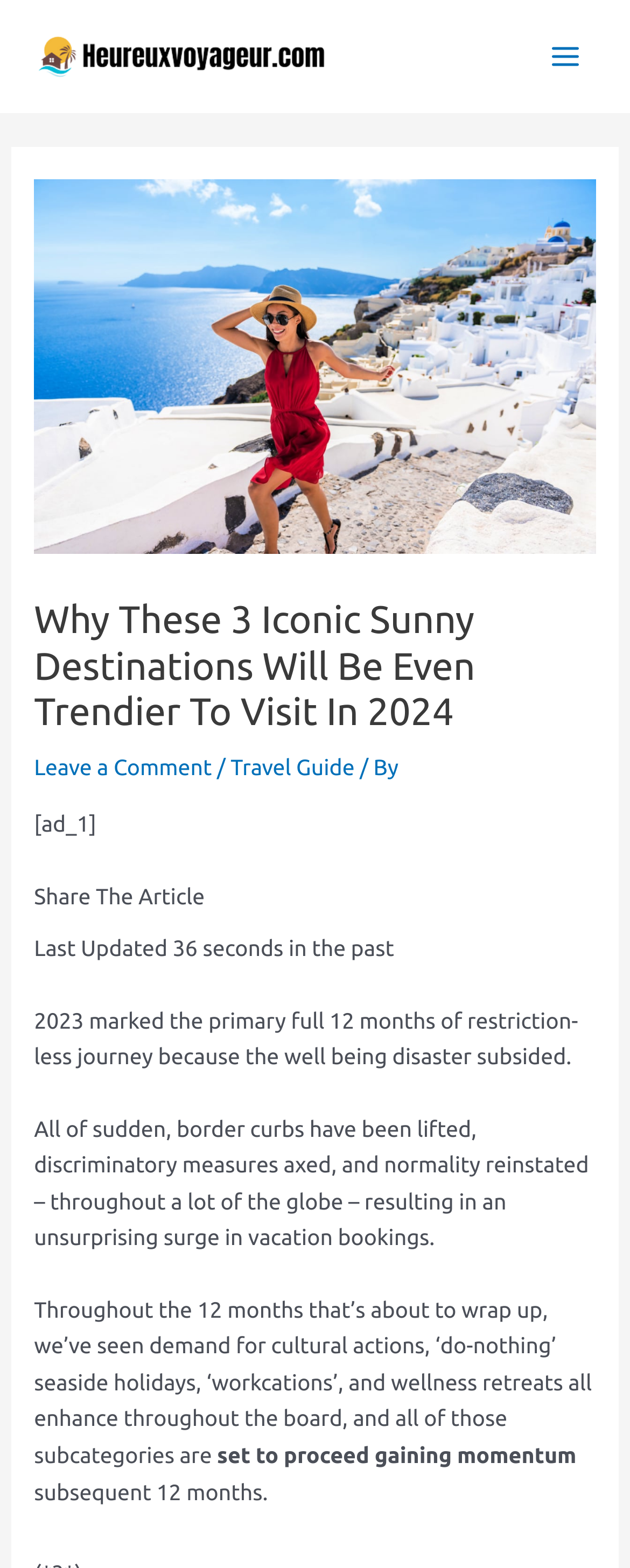Please provide a comprehensive response to the question below by analyzing the image: 
What is the topic of this article?

The topic of this article is sunny destinations, which can be inferred from the heading 'Why These 3 Iconic Sunny Destinations Will Be Even Trendier To Visit In 2024' and the content of the article, which discusses travel trends and popular vacation spots.